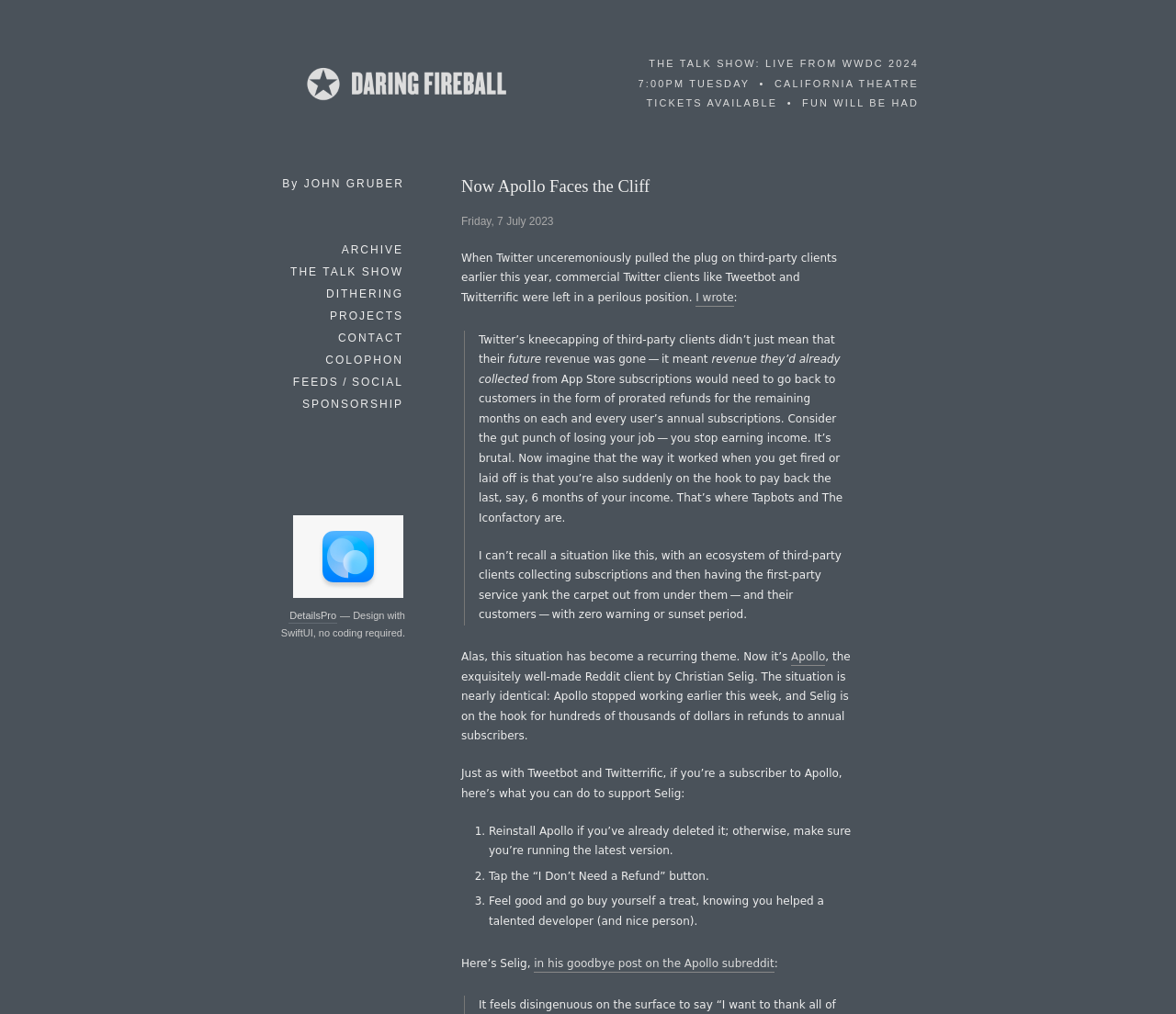Pinpoint the bounding box coordinates of the area that should be clicked to complete the following instruction: "Learn more about DetailsPro". The coordinates must be given as four float numbers between 0 and 1, i.e., [left, top, right, bottom].

[0.248, 0.577, 0.344, 0.595]